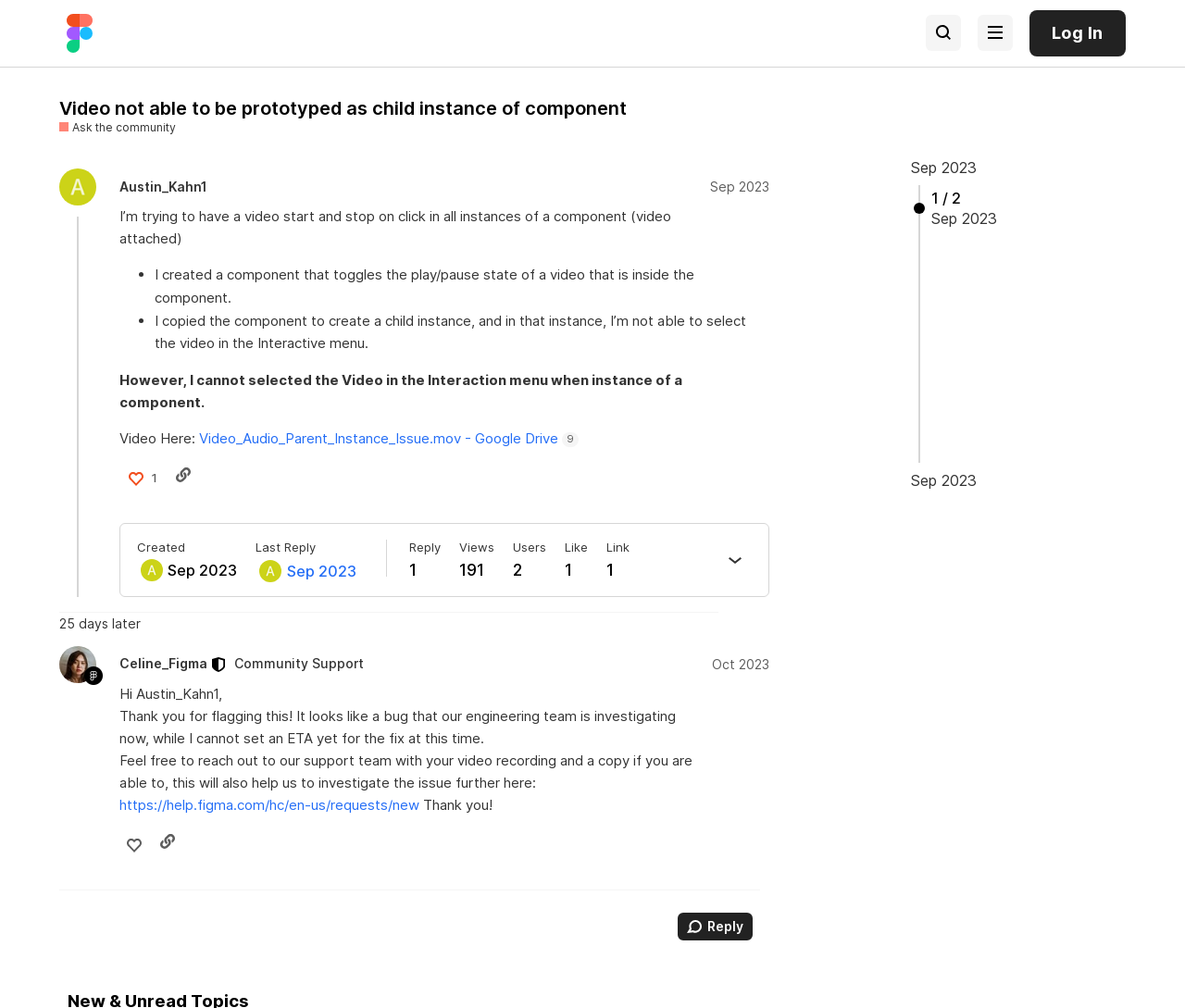What is the issue faced by Austin_Kahn1?
Could you answer the question with a detailed and thorough explanation?

Austin_Kahn1 is facing an issue where he is unable to select the video in the Interaction menu when creating a child instance of a component, as mentioned in his post.